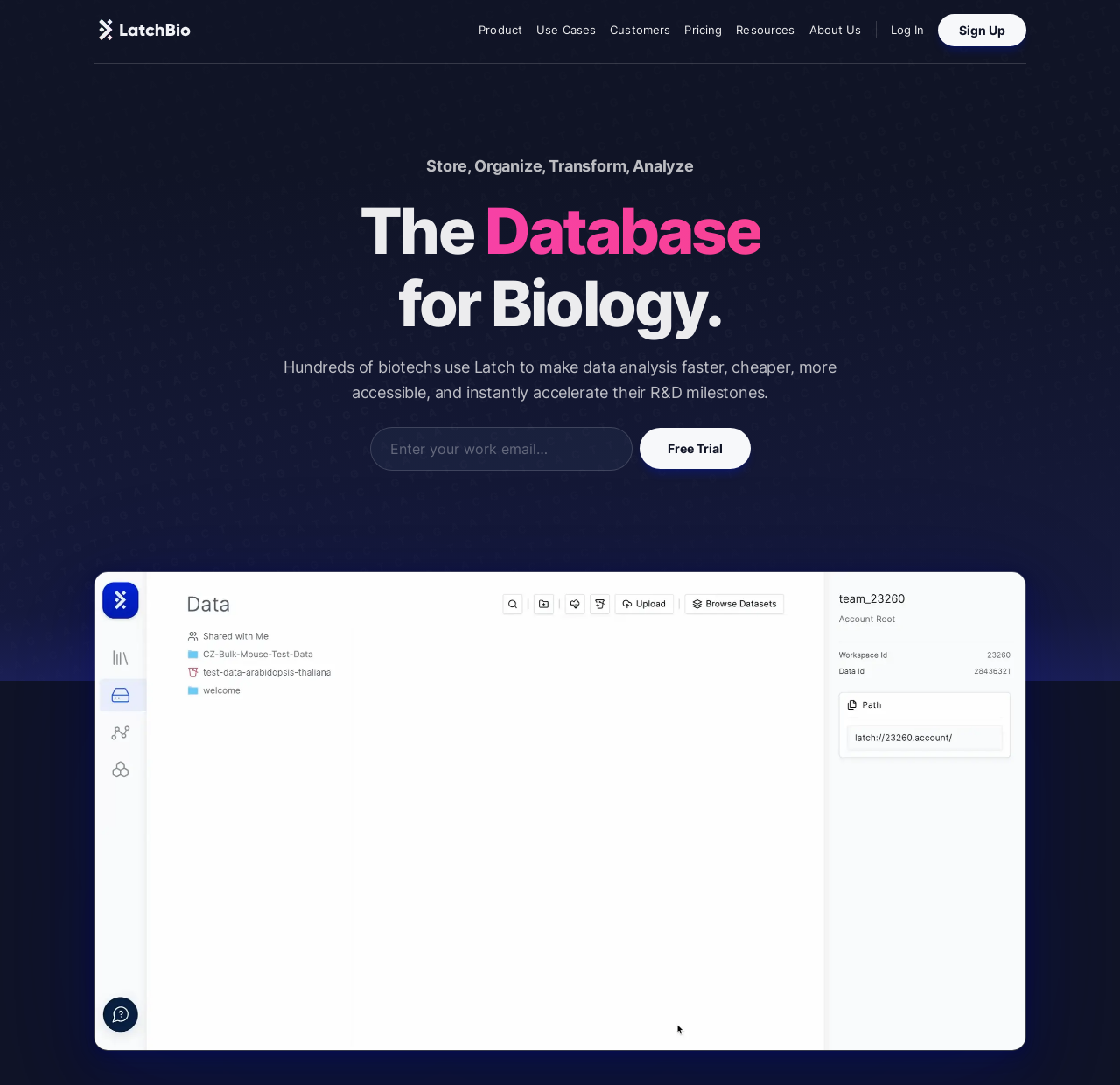Determine the bounding box coordinates for the HTML element described here: "NGS Solutions Providers".

[0.226, 0.158, 0.372, 0.179]